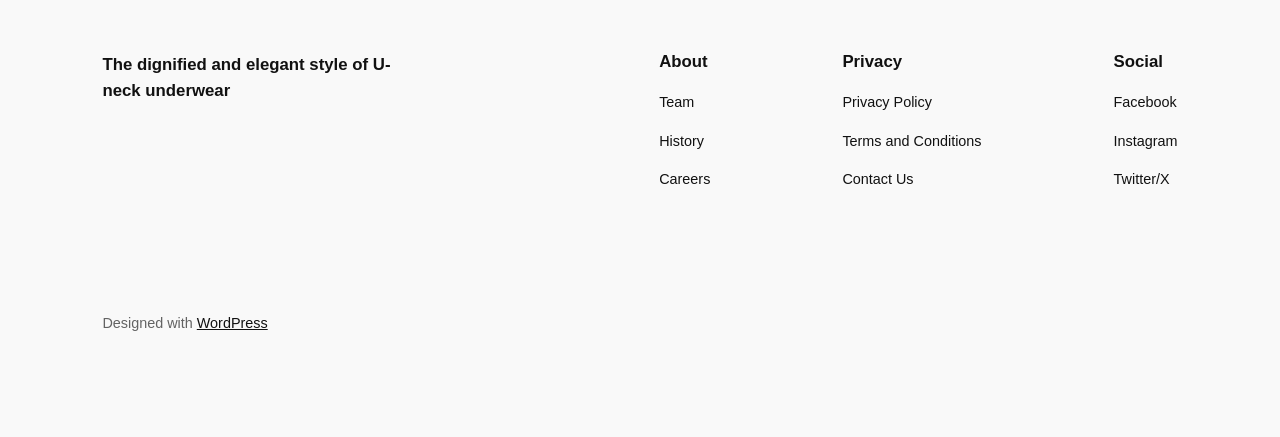Please provide the bounding box coordinate of the region that matches the element description: Facebook. Coordinates should be in the format (top-left x, top-left y, bottom-right x, bottom-right y) and all values should be between 0 and 1.

[0.87, 0.209, 0.919, 0.26]